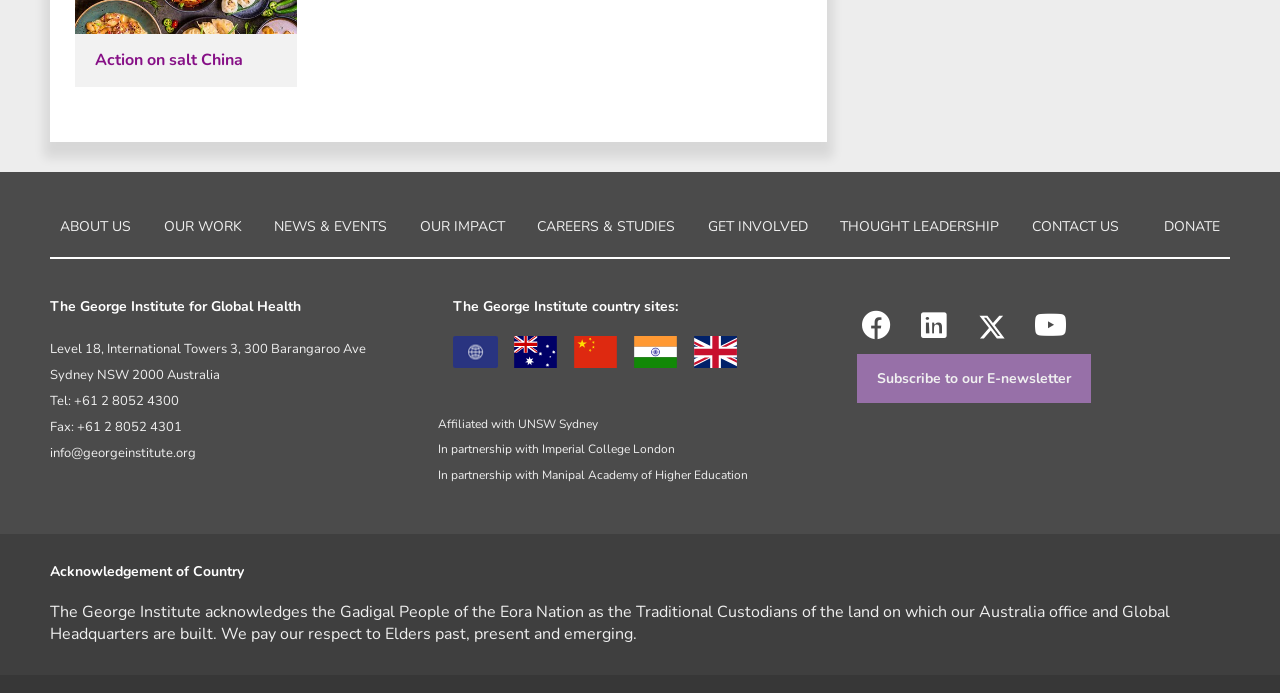Find the bounding box coordinates of the clickable area that will achieve the following instruction: "Contact us via phone".

[0.058, 0.565, 0.14, 0.591]